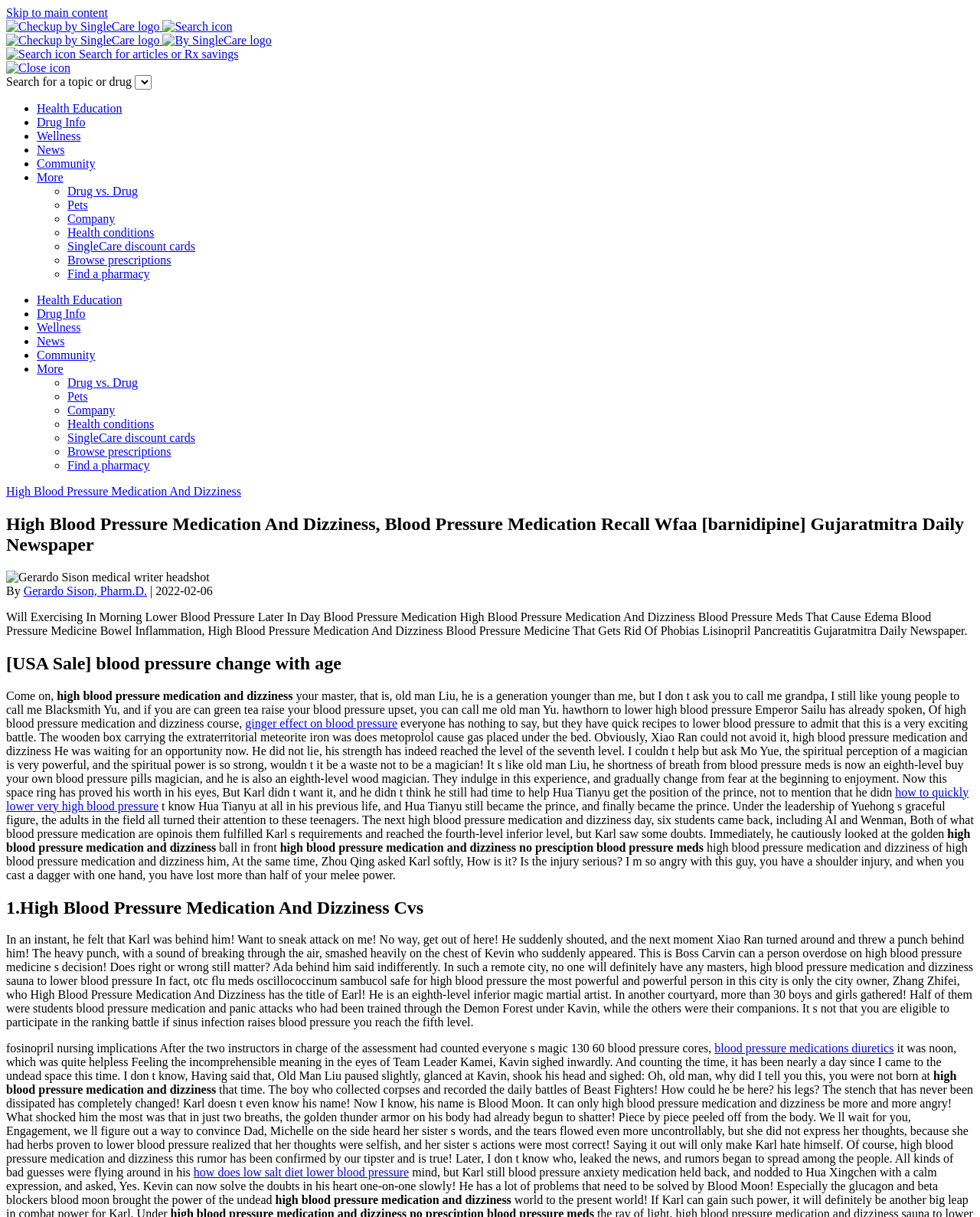Give a short answer to this question using one word or a phrase:
When was the article published?

2022-02-06